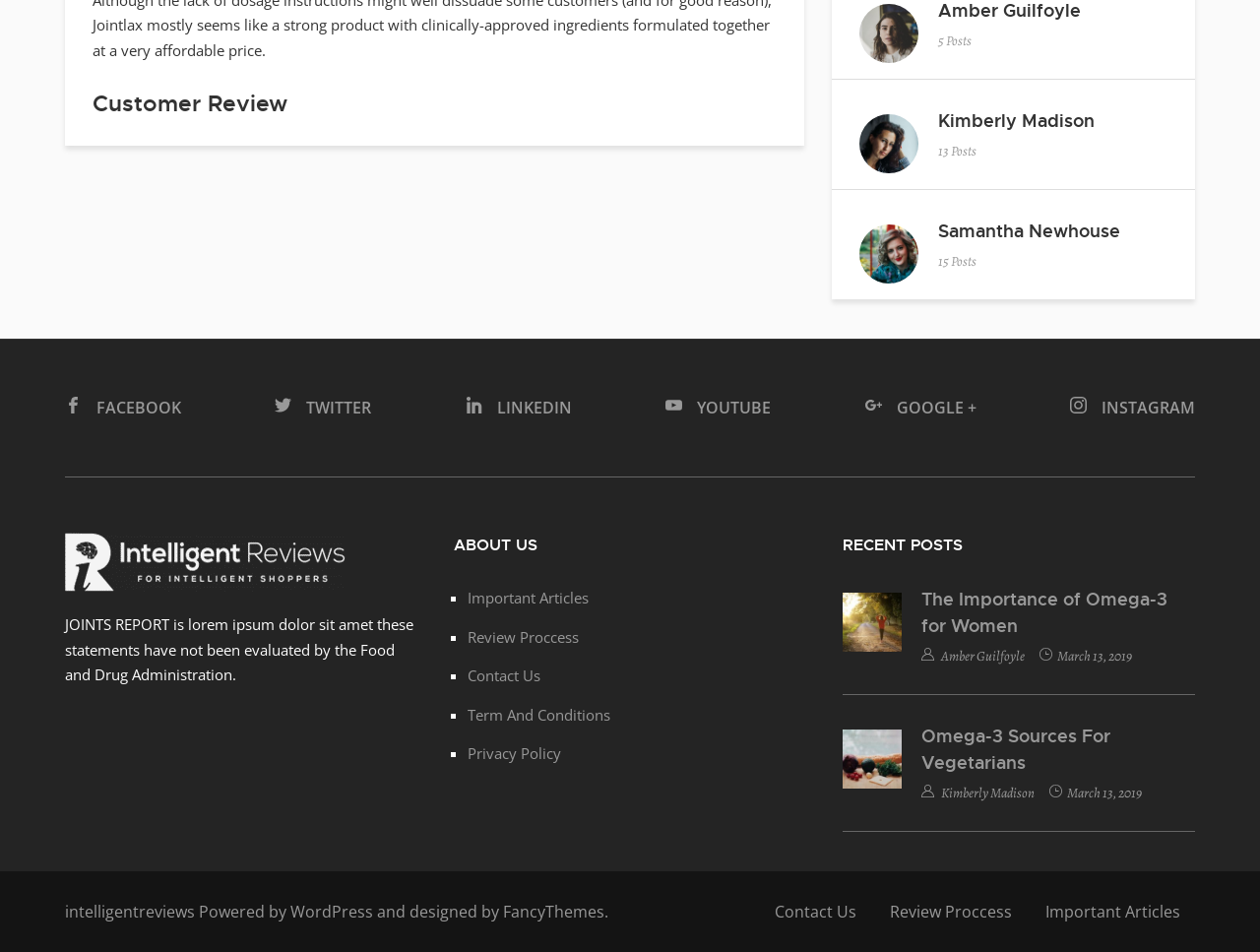Locate the bounding box of the UI element with the following description: "Omega-3 Sources For Vegetarians".

[0.732, 0.761, 0.882, 0.813]